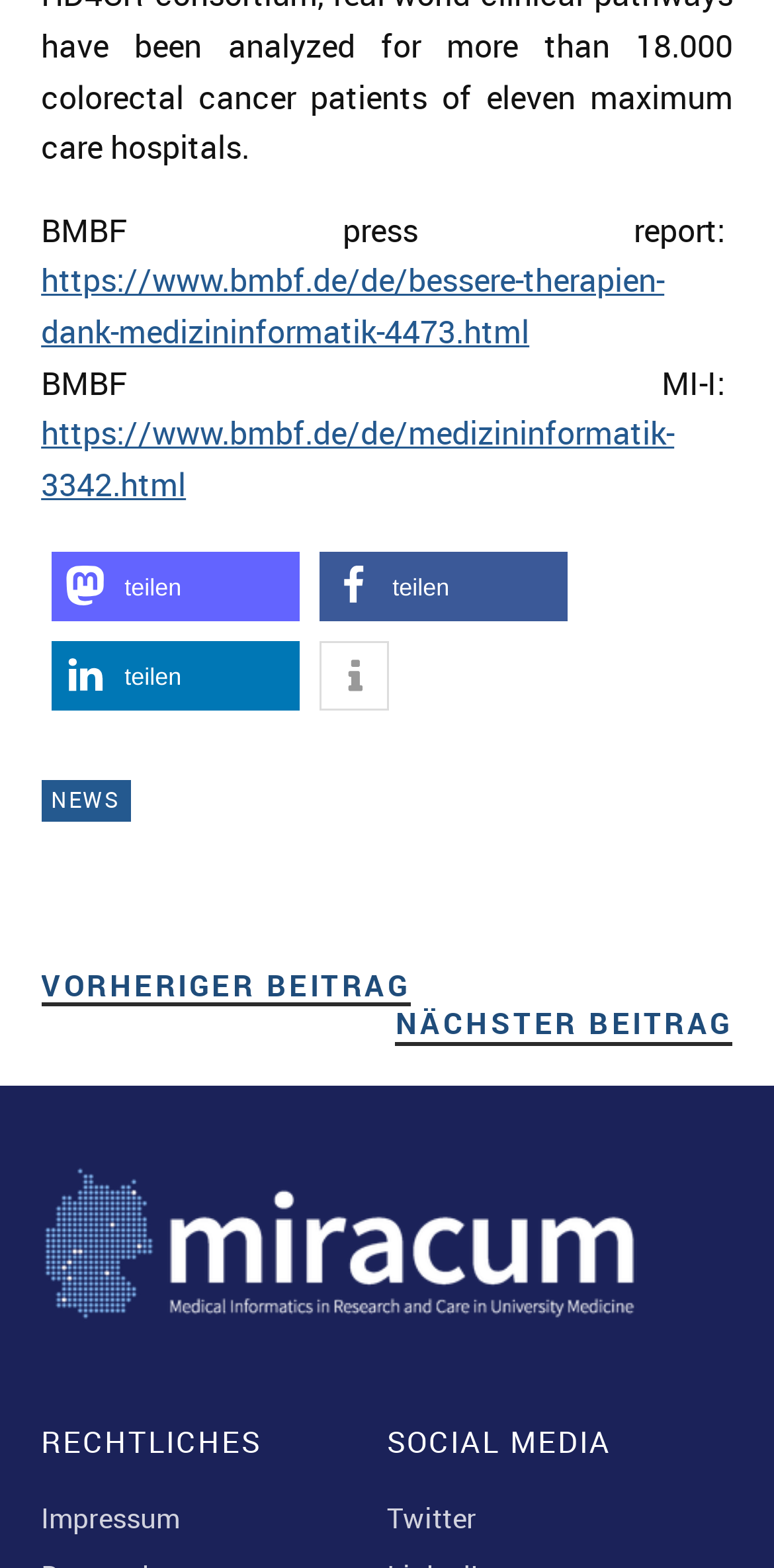Please pinpoint the bounding box coordinates for the region I should click to adhere to this instruction: "Go to NEWS".

[0.053, 0.498, 0.169, 0.524]